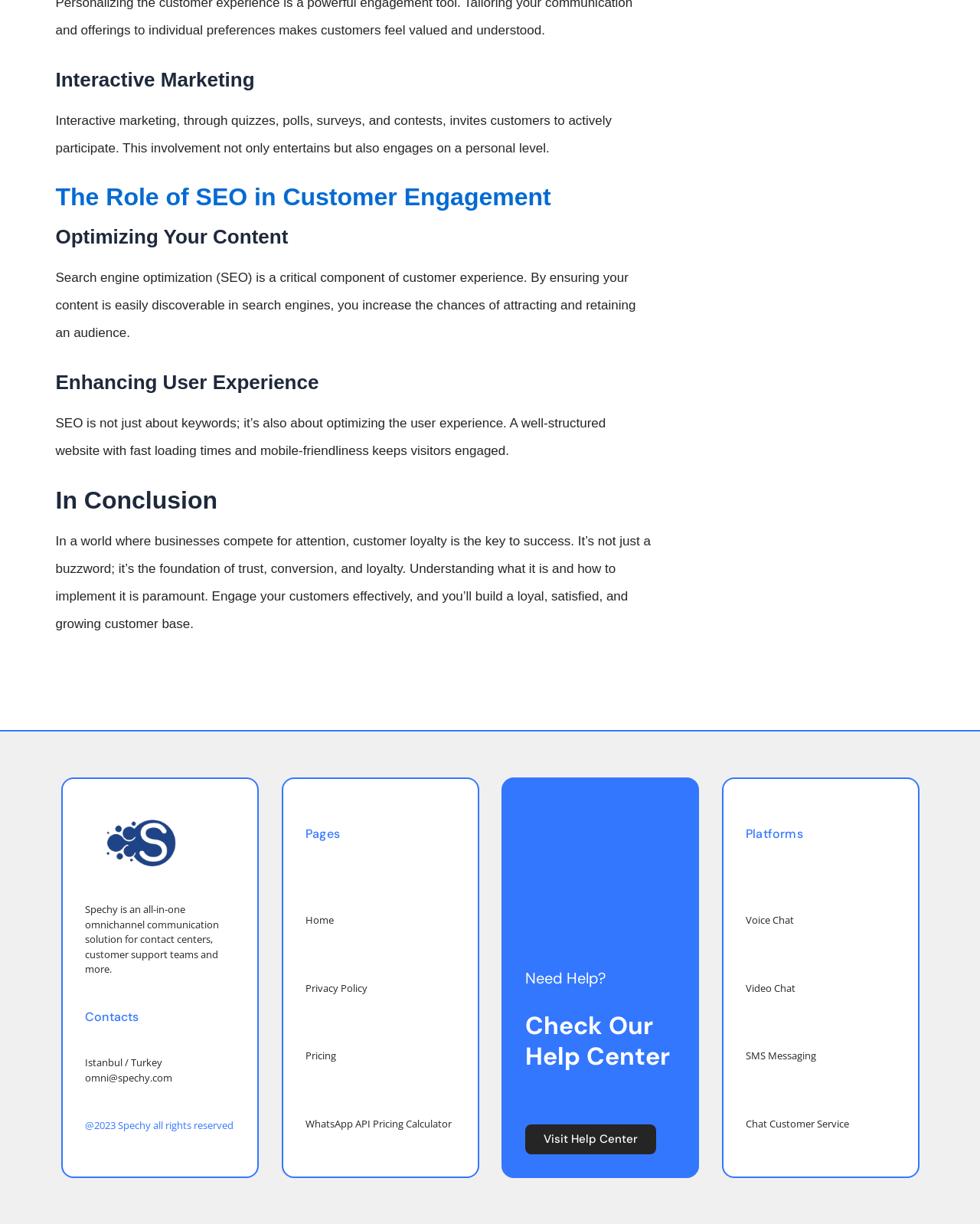Please determine the bounding box coordinates of the element's region to click for the following instruction: "Click on The Role of SEO in Customer Engagement".

[0.057, 0.15, 0.562, 0.172]